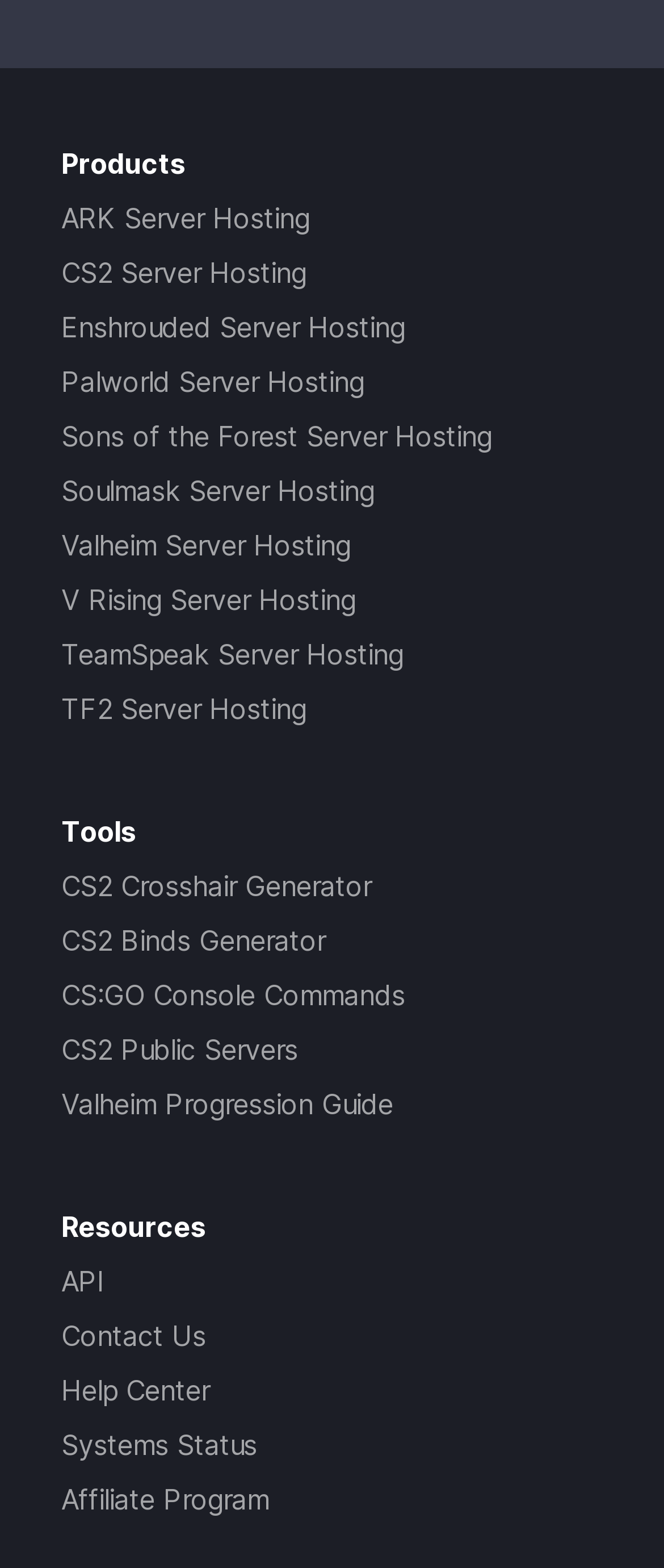Determine the bounding box coordinates of the clickable area required to perform the following instruction: "Contact Us". The coordinates should be represented as four float numbers between 0 and 1: [left, top, right, bottom].

[0.092, 0.841, 0.31, 0.863]